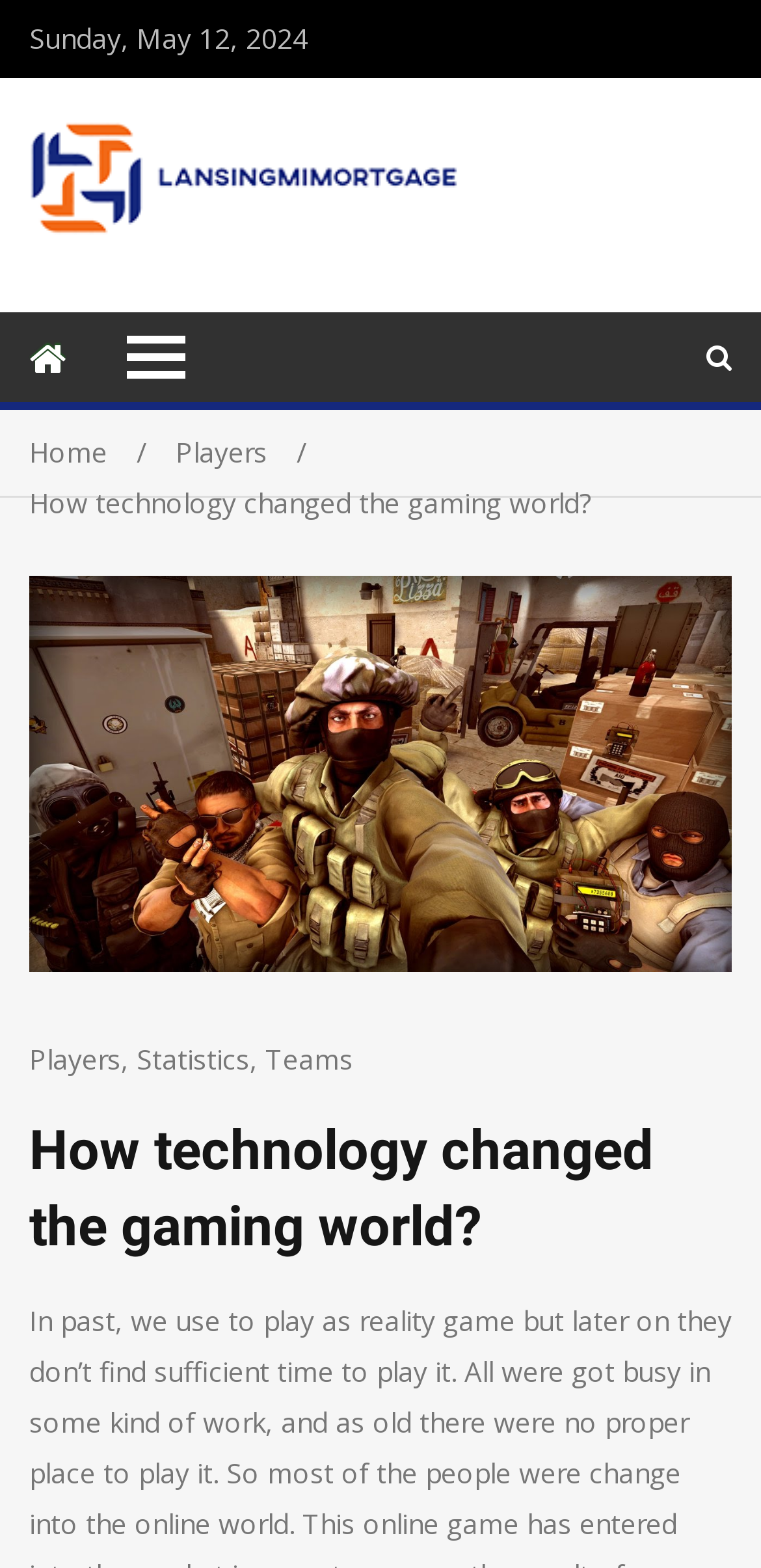What is the last item in the header menu?
Refer to the image and respond with a one-word or short-phrase answer.

Teams